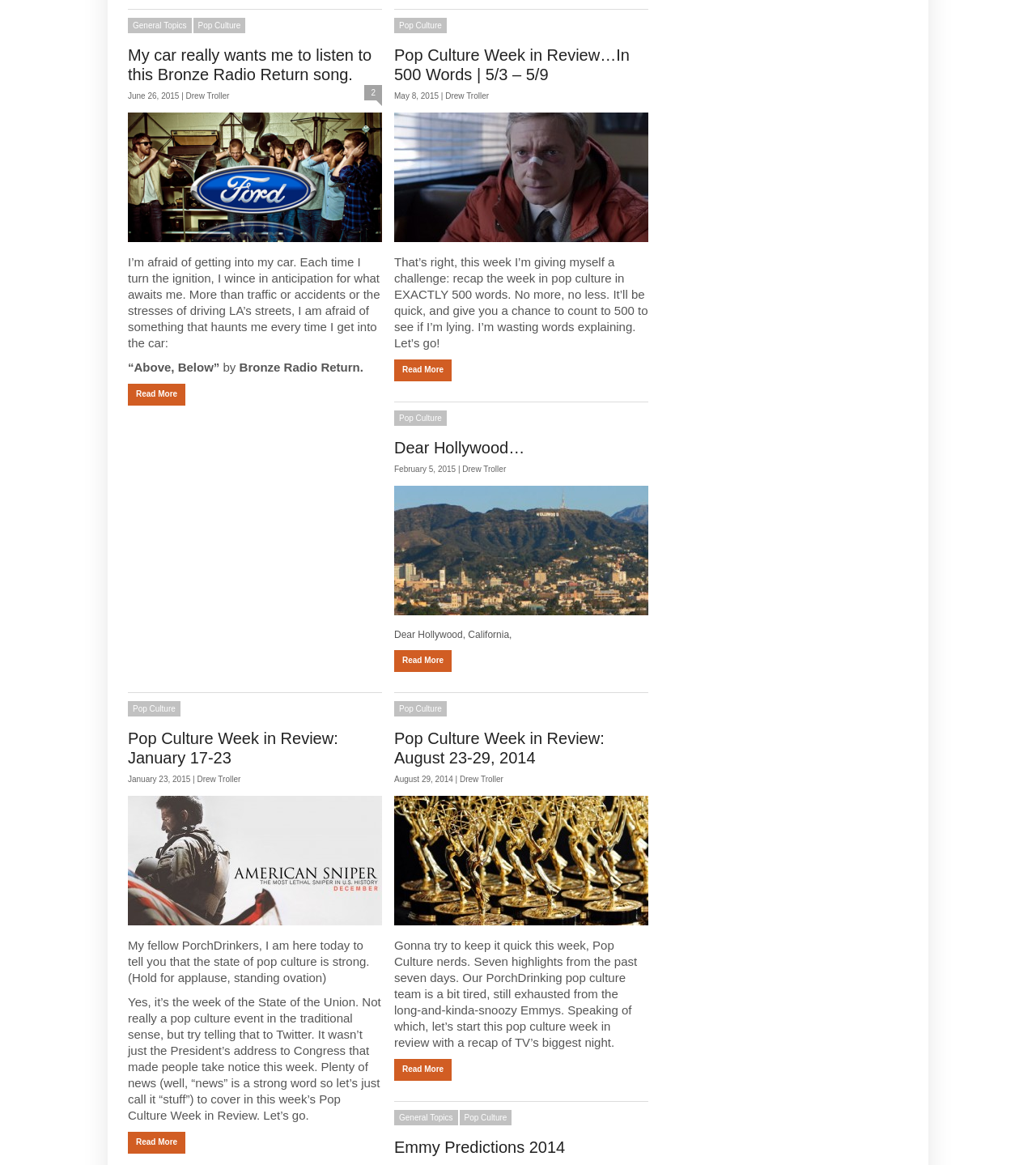Kindly determine the bounding box coordinates for the clickable area to achieve the given instruction: "Explore 'Pop Culture Week in Review: January 17-23'".

[0.123, 0.626, 0.326, 0.658]